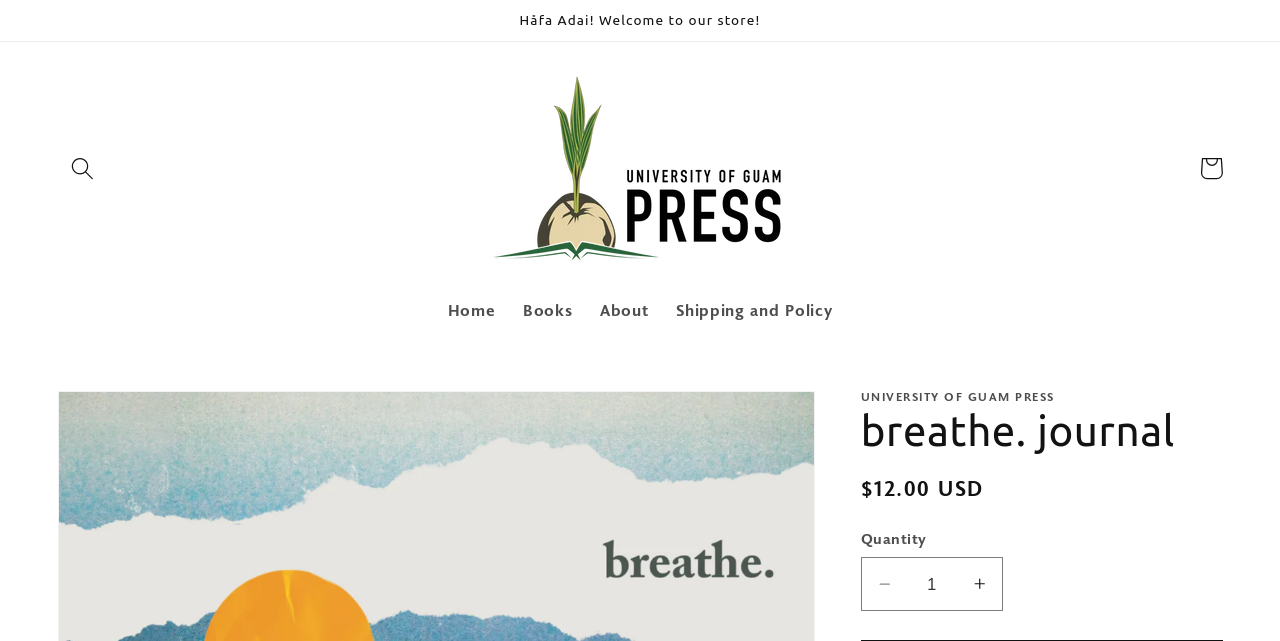Please specify the bounding box coordinates of the region to click in order to perform the following instruction: "Search for a product".

[0.045, 0.223, 0.084, 0.302]